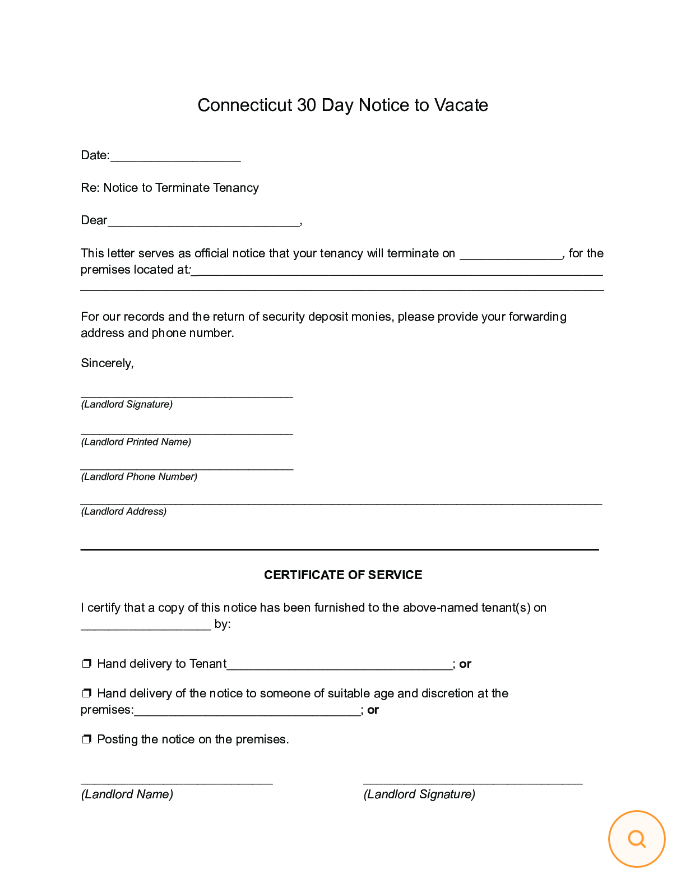What information is required from the landlord in the document?
Please answer the question with as much detail and depth as you can.

The document requires the landlord to provide their signature, printed name, phone number, and address, which is essential for the legal formalities and clear communication between the landlord and tenant regarding the move-out process.